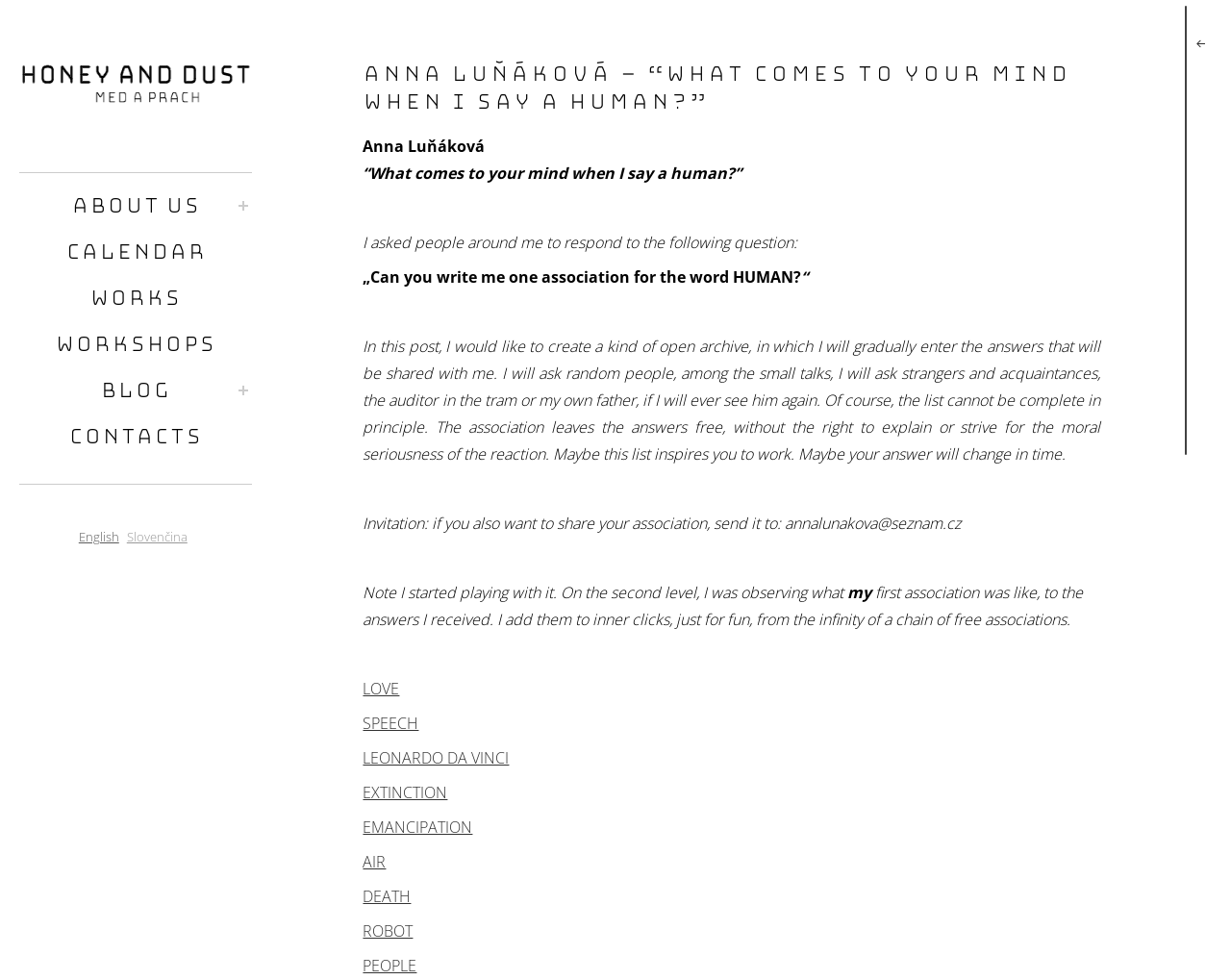Please find the bounding box coordinates for the clickable element needed to perform this instruction: "contact Anna Luňáková".

[0.015, 0.432, 0.205, 0.469]